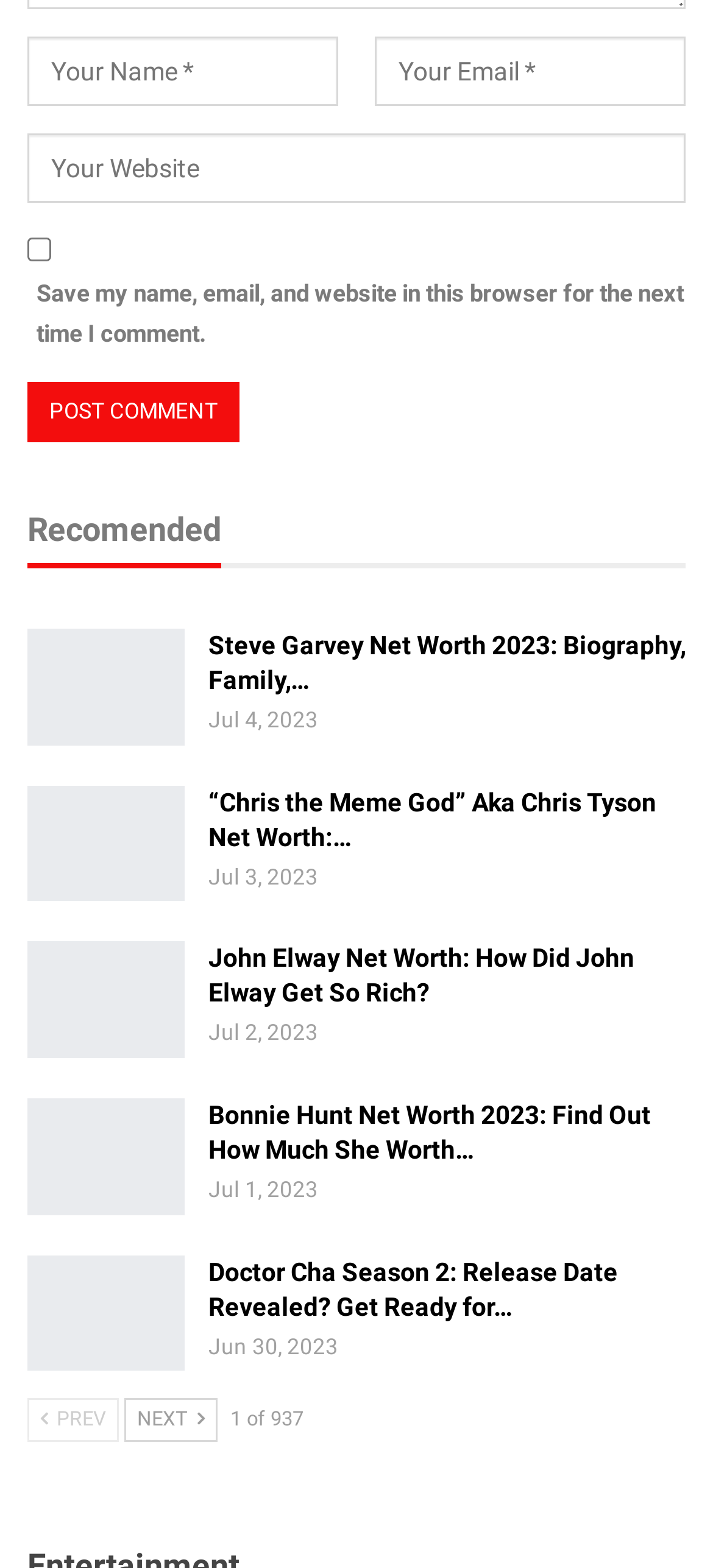Find the bounding box coordinates of the area that needs to be clicked in order to achieve the following instruction: "Visit the Steve Garvey Net Worth 2023 page". The coordinates should be specified as four float numbers between 0 and 1, i.e., [left, top, right, bottom].

[0.292, 0.402, 0.962, 0.443]